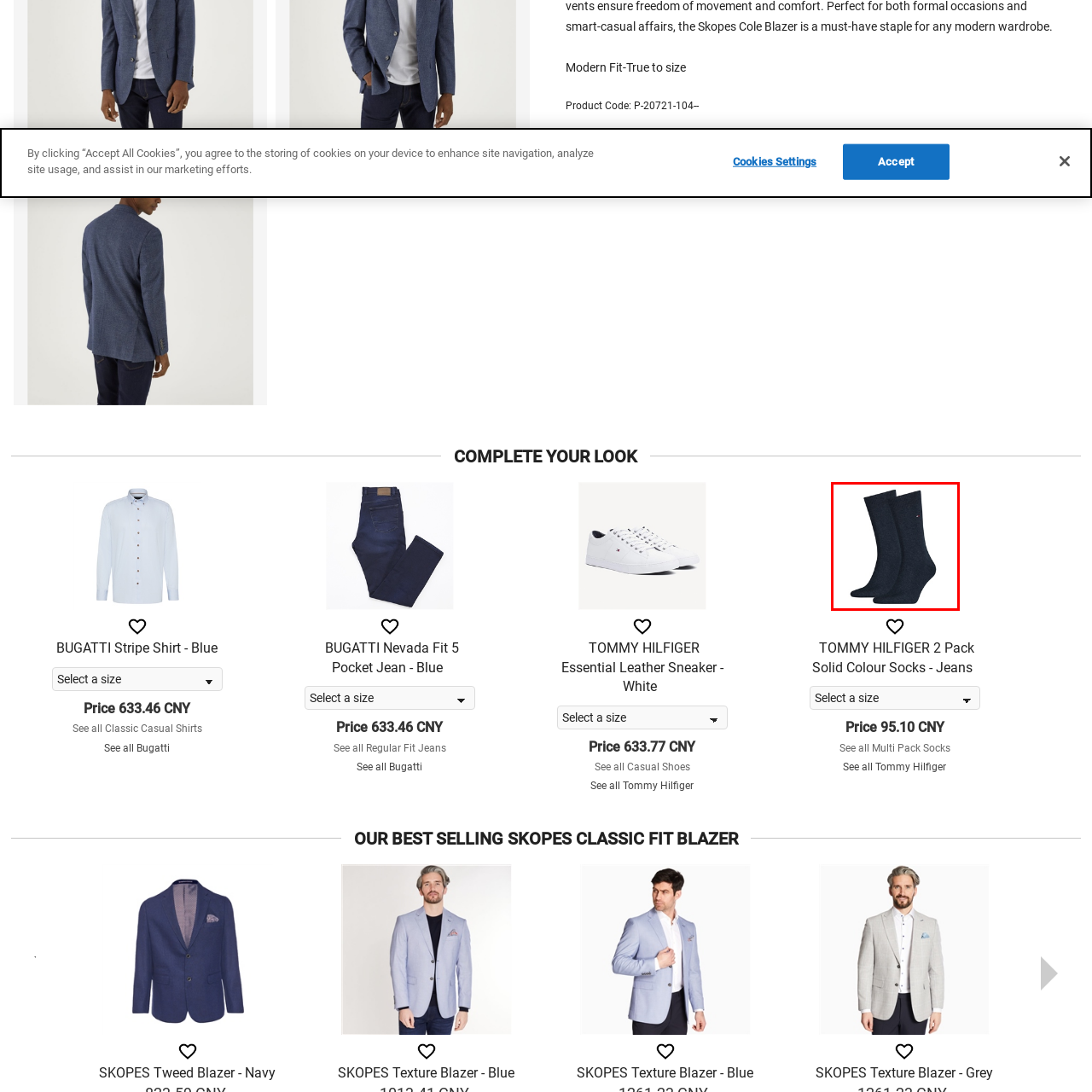Describe fully the image that is contained within the red bounding box.

This image showcases a stylish pair of Tommy Hilfiger 2 Pack Solid Colour Socks in a deep navy hue. Crafted with a focus on comfort and modern fit, these socks are designed to provide a snug yet breathable wear, making them suitable for both casual and formal occasions. The classic design is enhanced by the subtle Tommy Hilfiger logo, adding a touch of sophistication to your footwear collection. Ideal for completing any outfit, these socks are a versatile addition to your wardrobe. They are available for purchase at a price of 95.10 CNY.